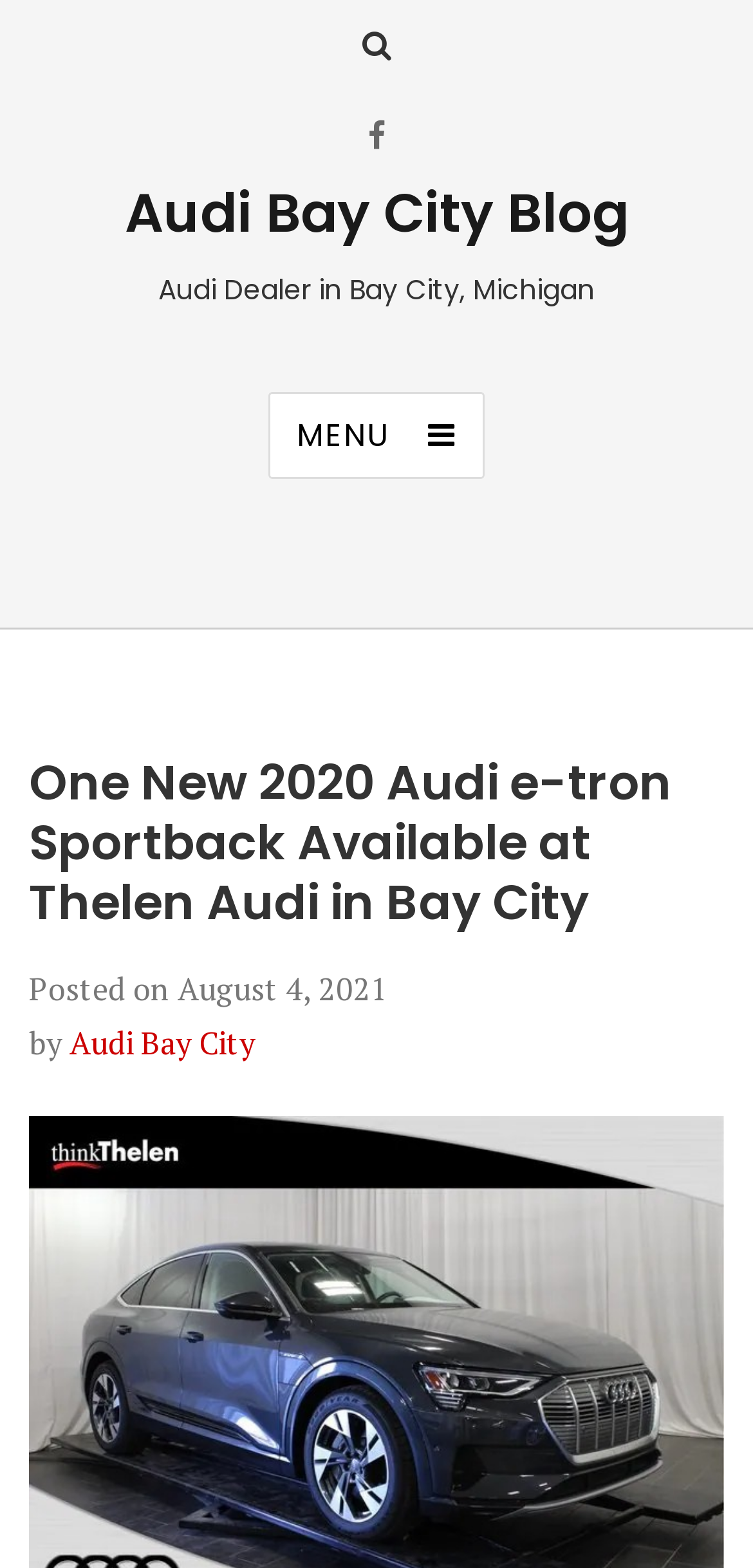Please determine the primary heading and provide its text.

One New 2020 Audi e-tron Sportback Available at Thelen Audi in Bay City